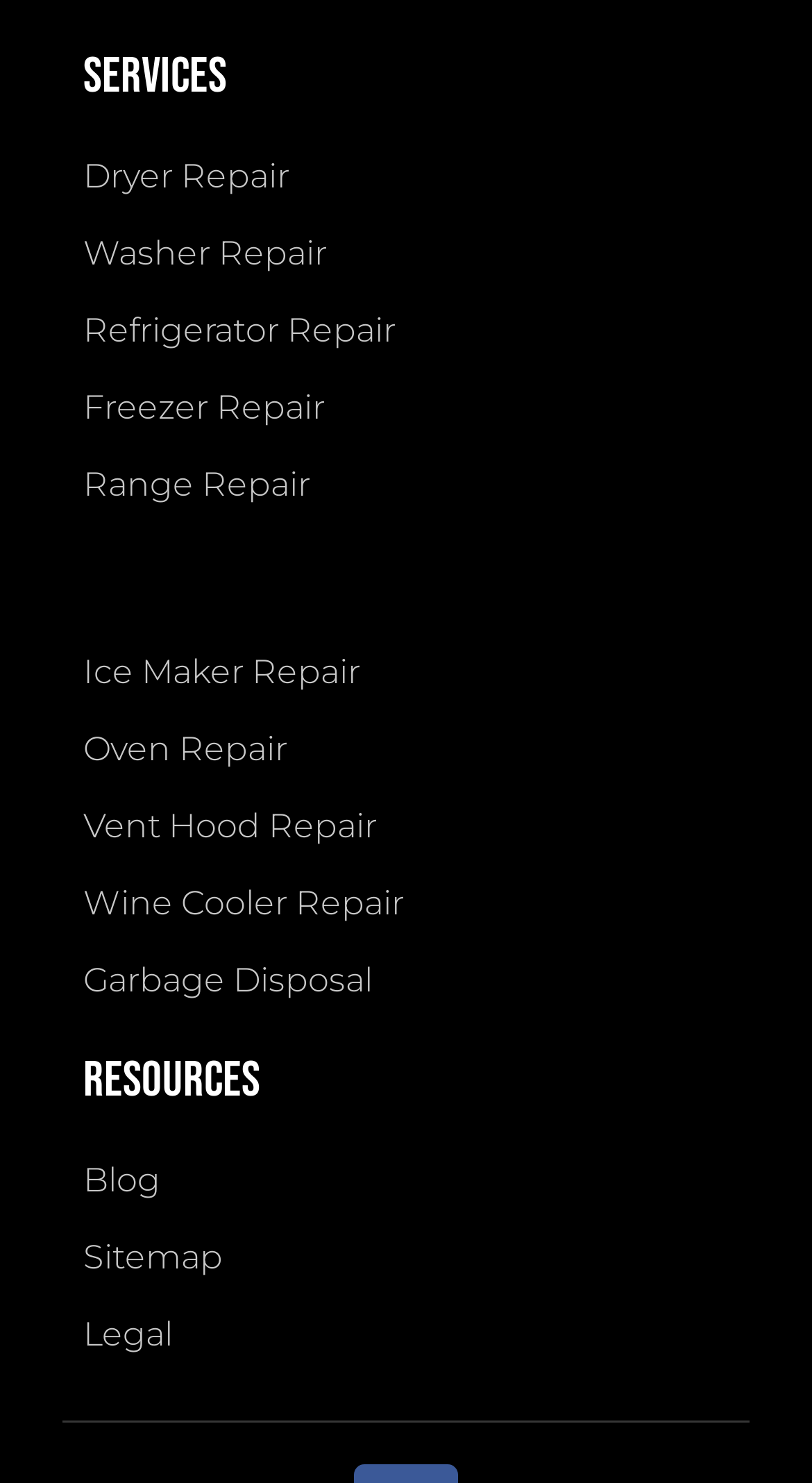Please identify the bounding box coordinates of the element I need to click to follow this instruction: "Click on Dryer Repair".

[0.103, 0.096, 0.897, 0.141]